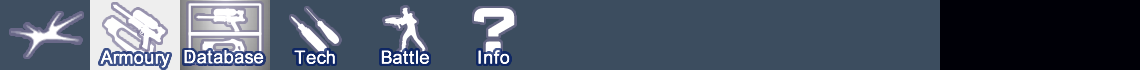Answer the following query concisely with a single word or phrase:
What is the purpose of the navigation bar?

To explore the site